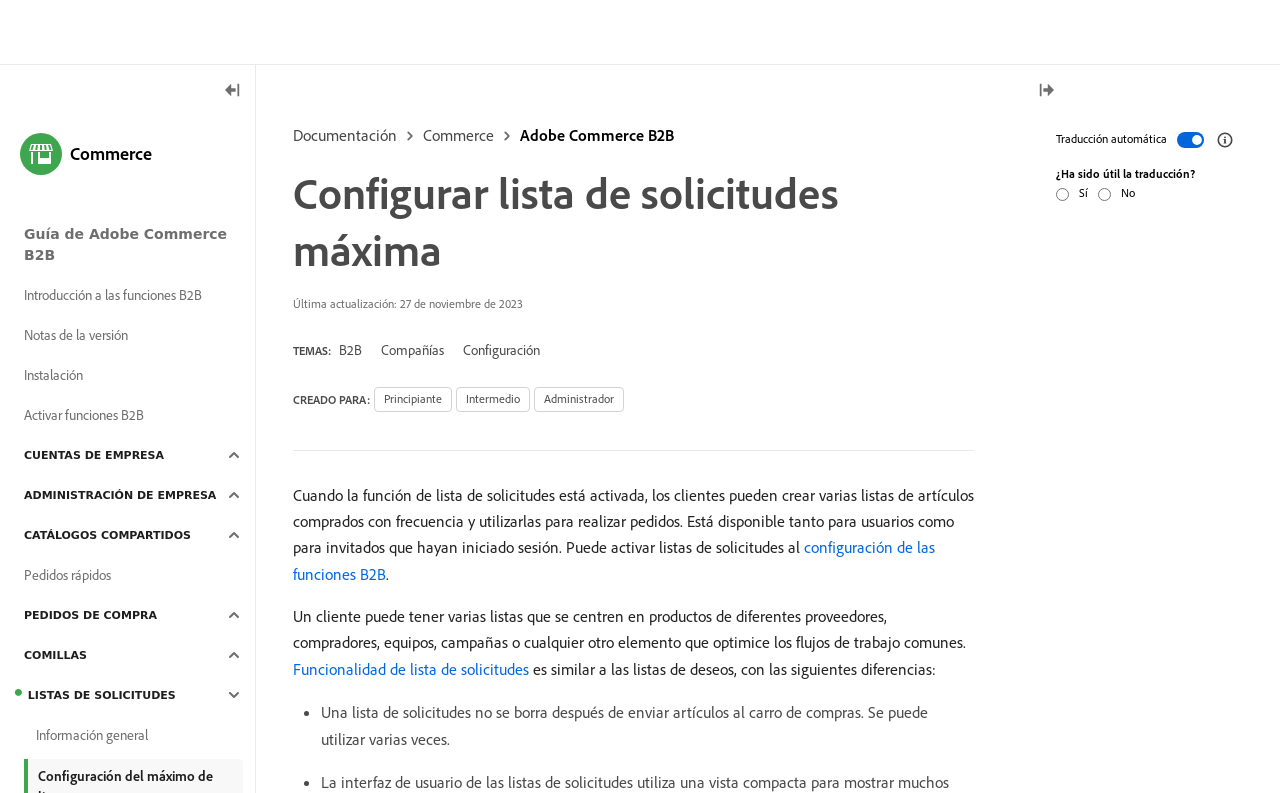Can you find the bounding box coordinates for the element that needs to be clicked to execute this instruction: "Search for something on the website"? The coordinates should be given as four float numbers between 0 and 1, i.e., [left, top, right, bottom].

None